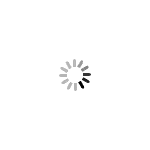What is the relevance of mussels in the ecosystem according to the caption?
Identify the answer in the screenshot and reply with a single word or phrase.

Important for recreational fishing